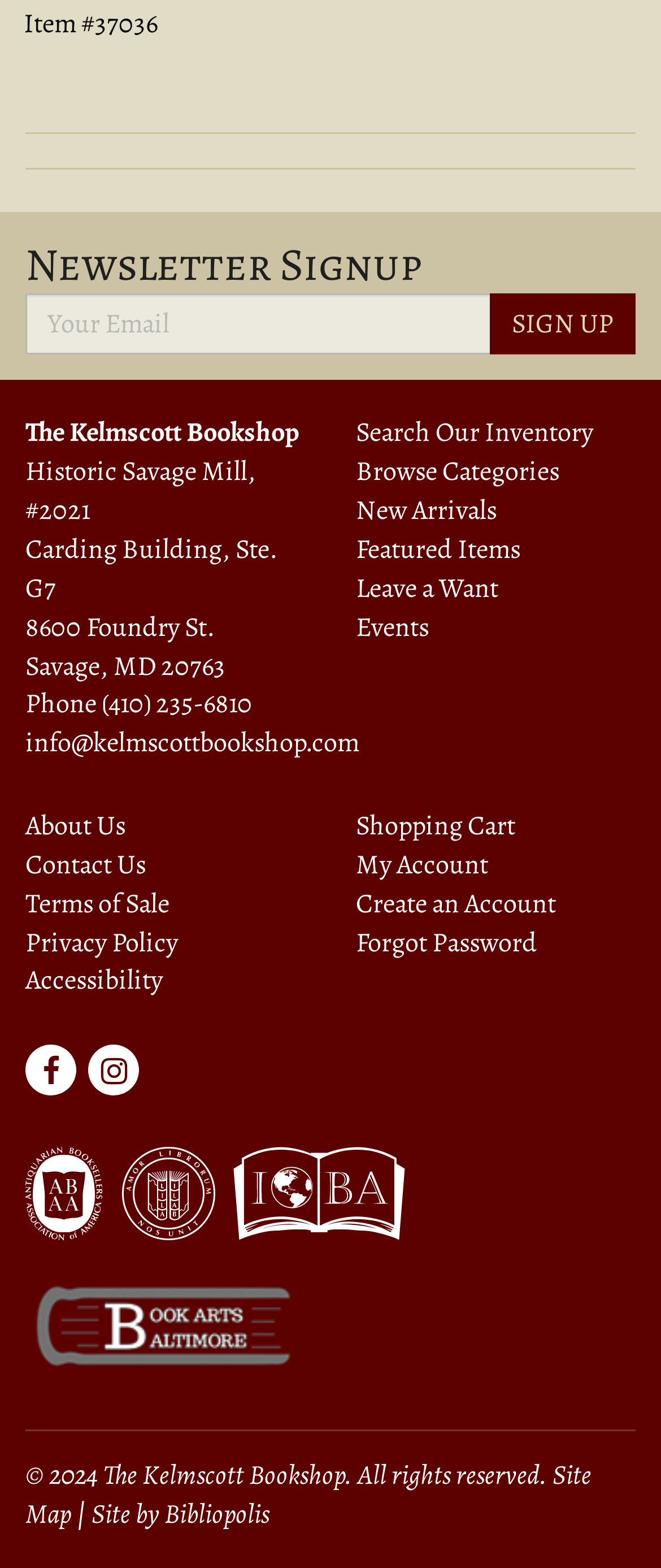What is the phone number of the bookshop?
Use the image to answer the question with a single word or phrase.

(410) 235-6810